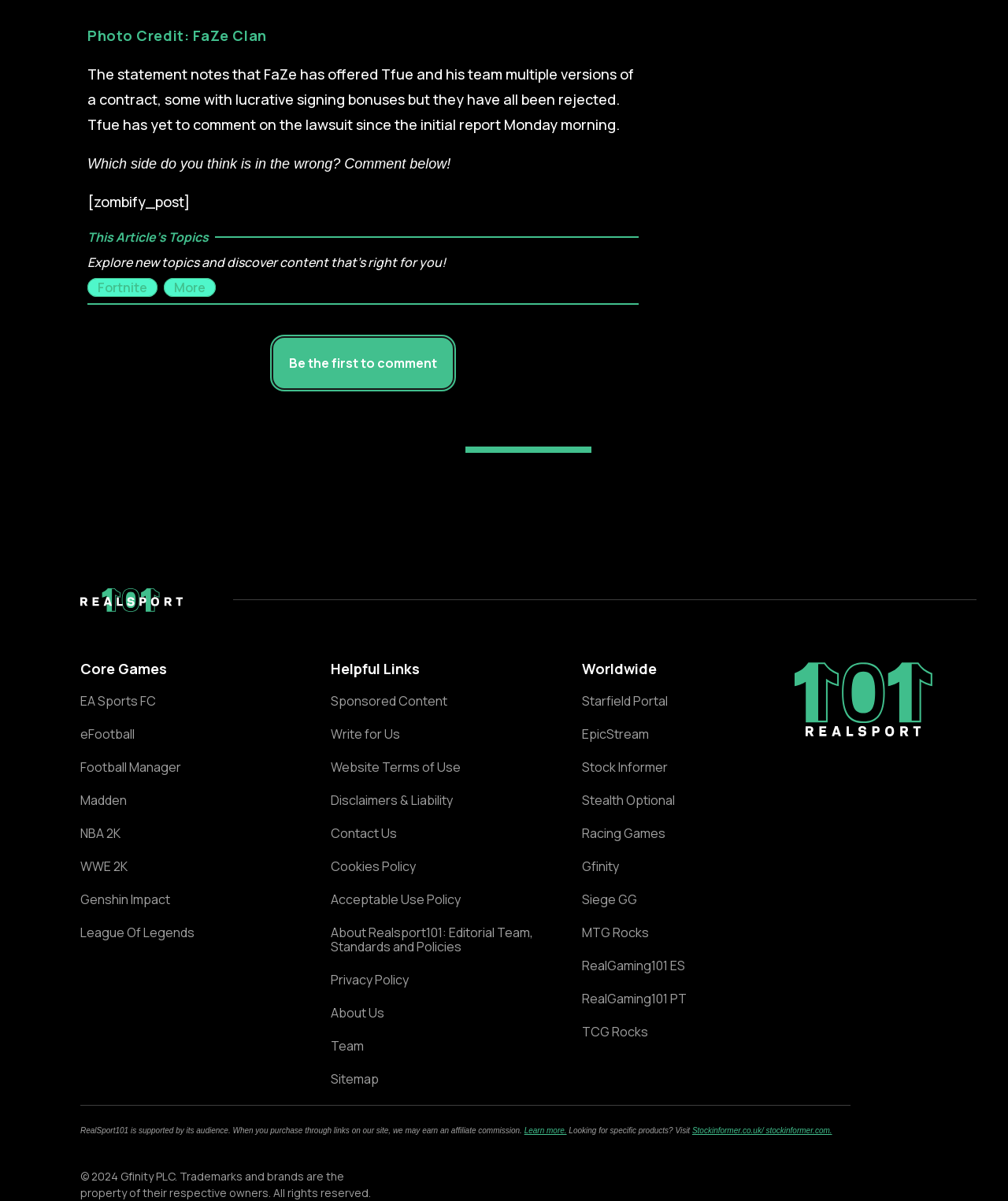Locate the bounding box coordinates of the element's region that should be clicked to carry out the following instruction: "View the story about E-11 Blaster in Fortnite". The coordinates need to be four float numbers between 0 and 1, i.e., [left, top, right, bottom].

[0.509, 0.019, 0.634, 0.134]